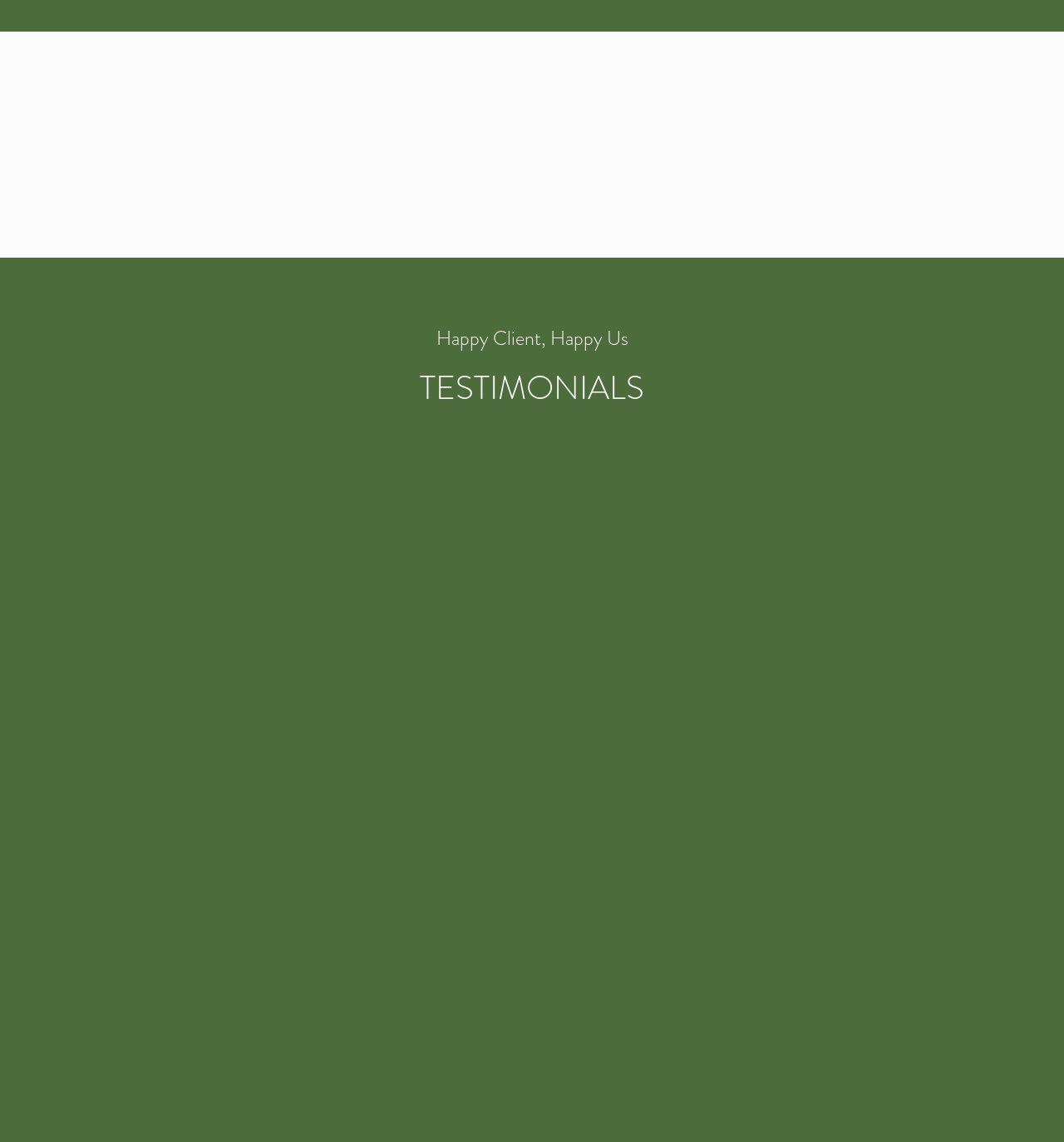Look at the image and answer the question in detail:
What is the name of the first client who gave a testimonial?

I found the name of the first client by looking at the heading element with the bounding box coordinates [0.18, 0.447, 0.829, 0.472], which contains the name 'Lauren May'.